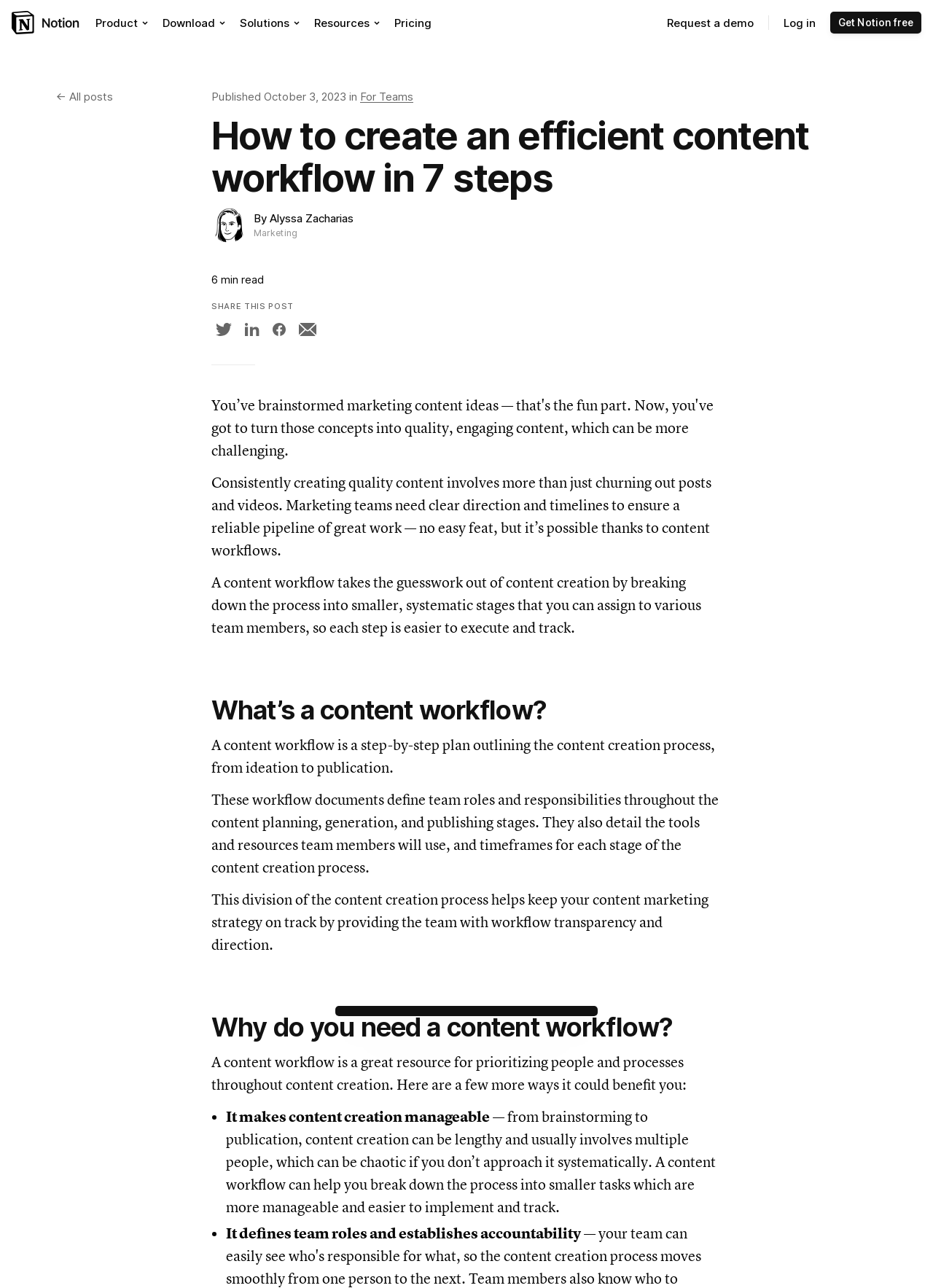Determine the bounding box coordinates for the UI element described. Format the coordinates as (top-left x, top-left y, bottom-right x, bottom-right y) and ensure all values are between 0 and 1. Element description: ← All posts

[0.06, 0.07, 0.121, 0.08]